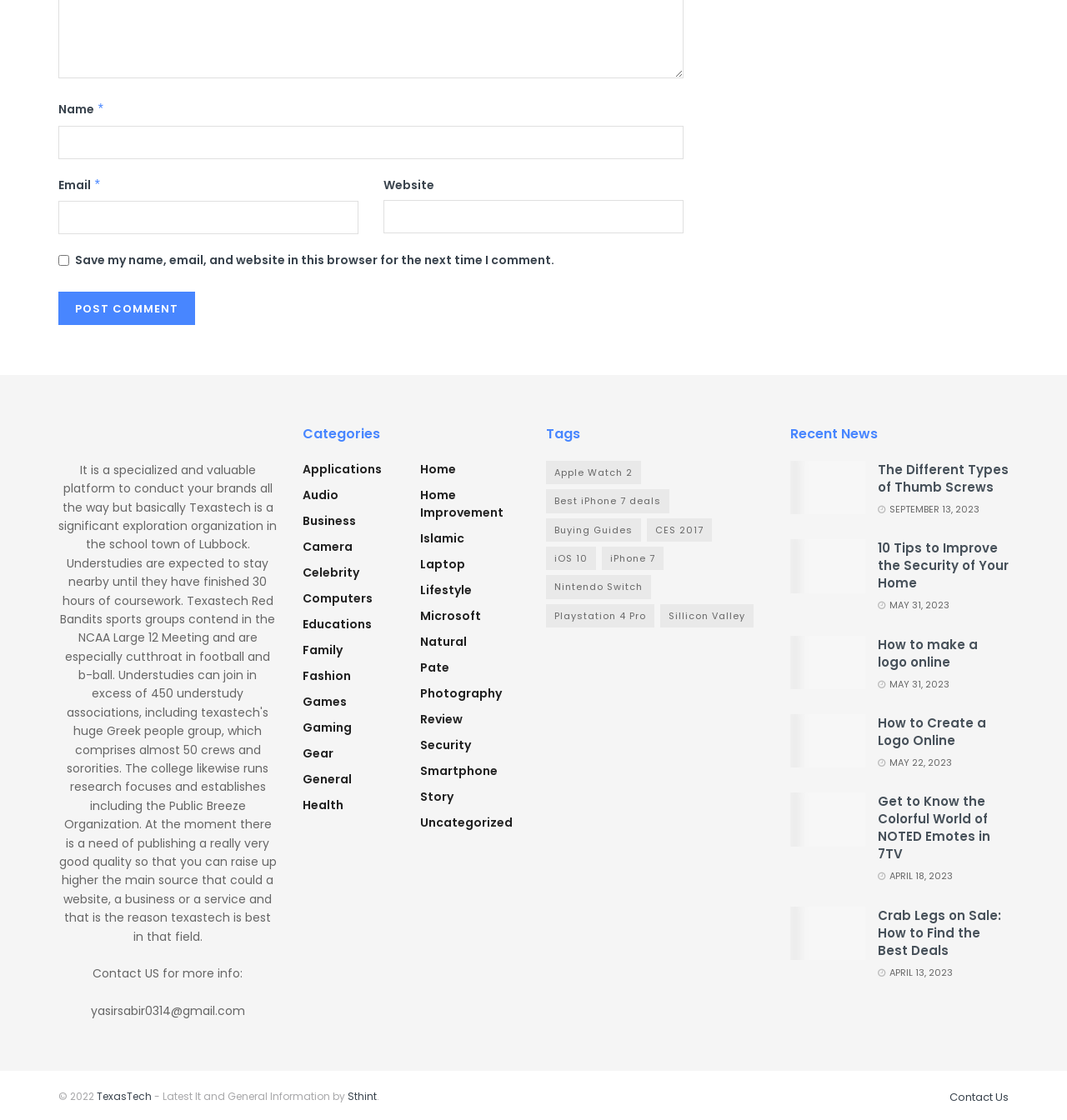Please determine the bounding box of the UI element that matches this description: Applications. The coordinates should be given as (top-left x, top-left y, bottom-right x, bottom-right y), with all values between 0 and 1.

[0.283, 0.408, 0.357, 0.424]